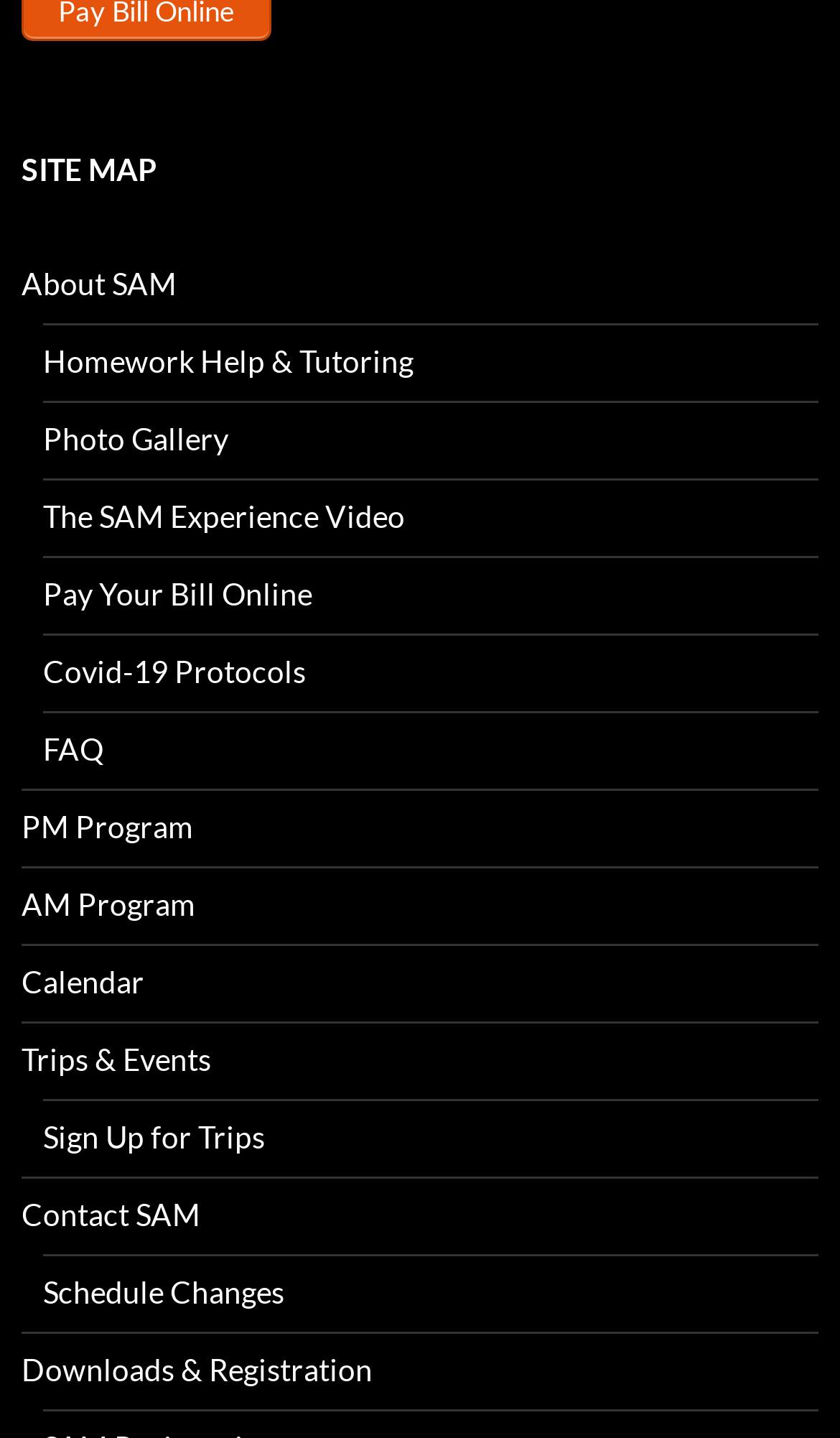How many links are there under the SITE MAP heading?
Identify the answer in the screenshot and reply with a single word or phrase.

14